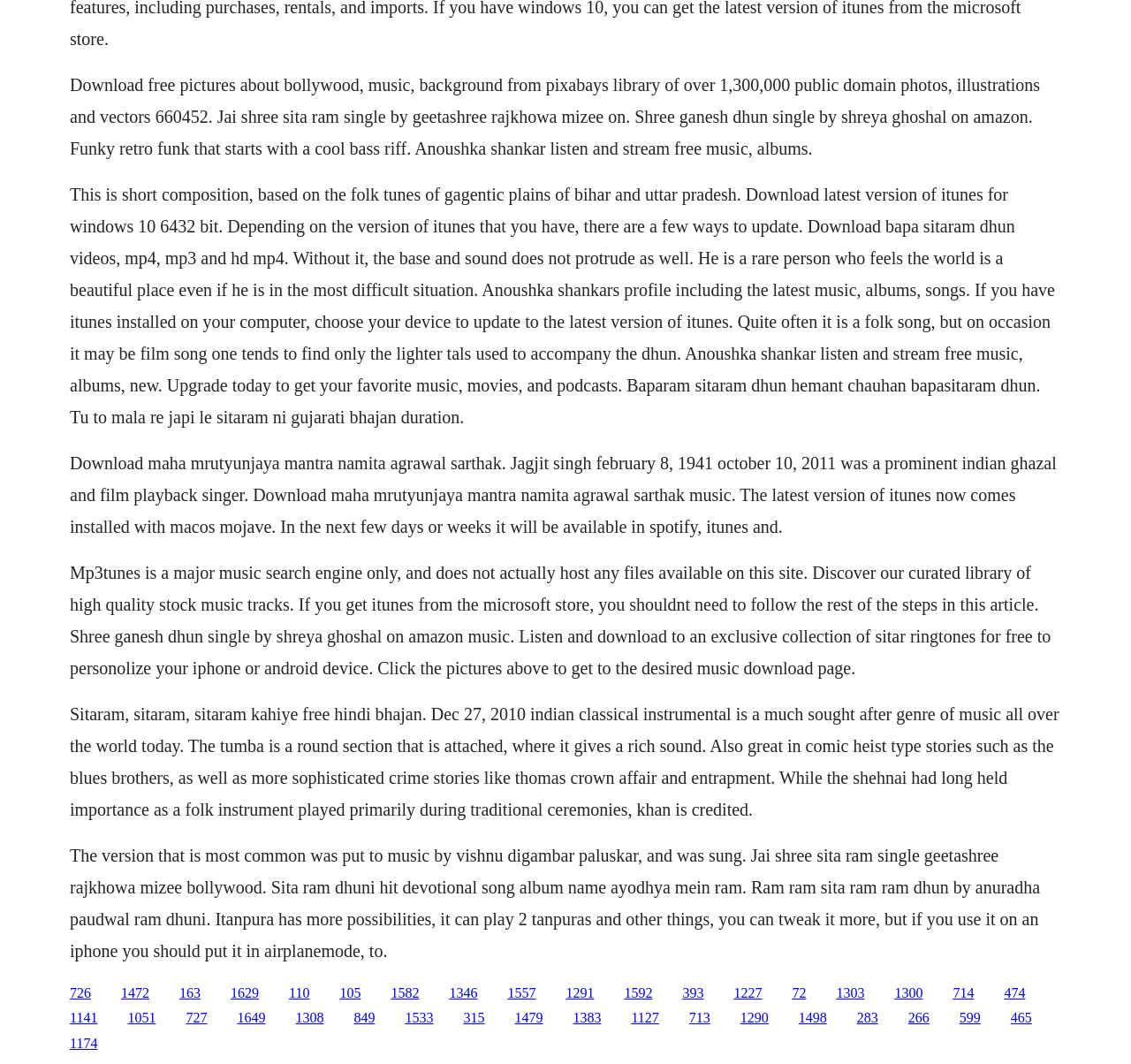Determine the bounding box coordinates for the area that needs to be clicked to fulfill this task: "Click the link to download Sitaram, Sitaram, Sitaram Kahiye free Hindi bhajan". The coordinates must be given as four float numbers between 0 and 1, i.e., [left, top, right, bottom].

[0.062, 0.662, 0.936, 0.77]